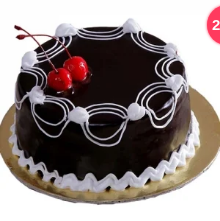With reference to the screenshot, provide a detailed response to the question below:
What is the cake presented on?

According to the caption, the Cherry On Chocolate Cake is presented on a gleaming golden base, which adds to its visual appeal and makes it perfect for celebrations.